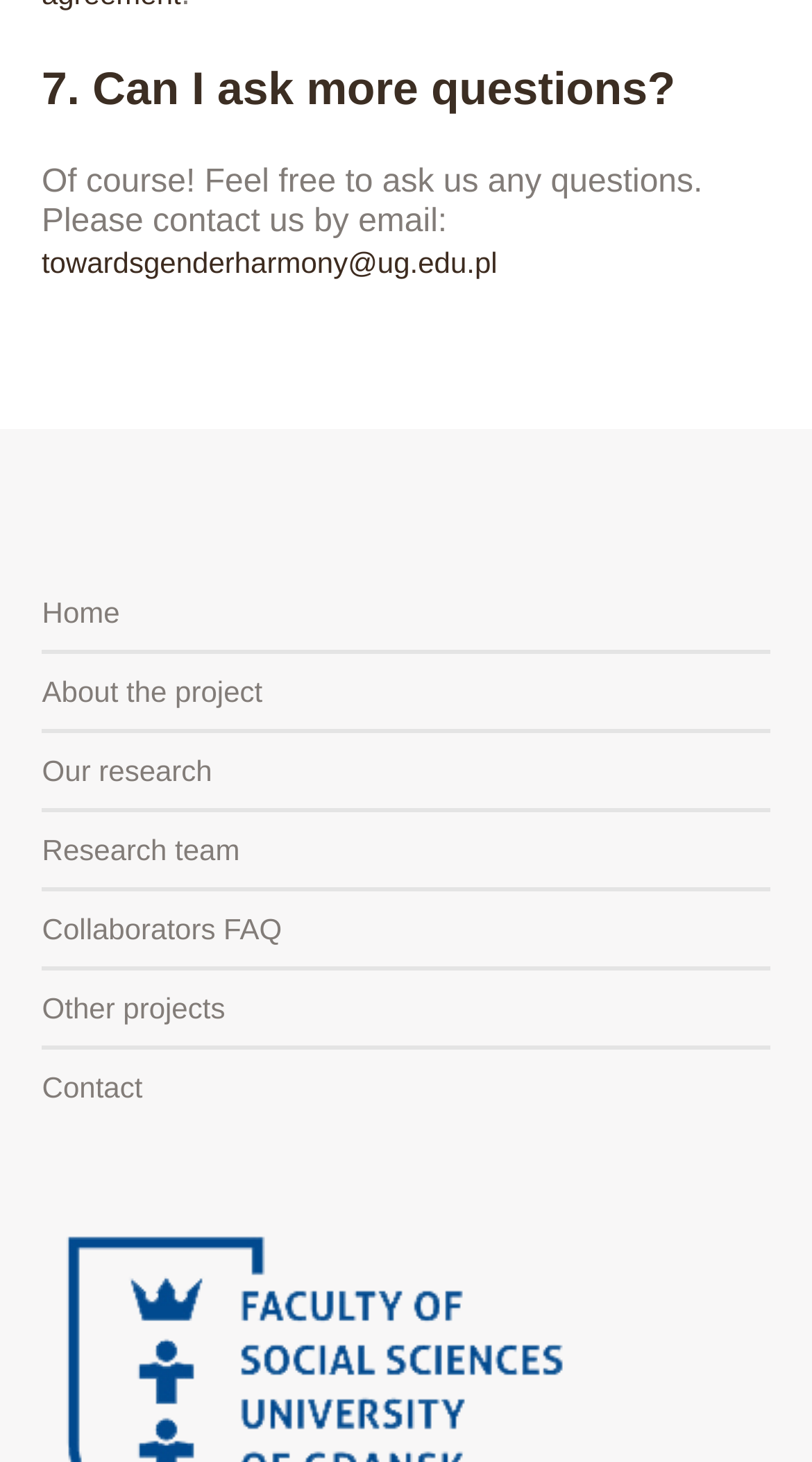What is the contact email address?
Please provide a comprehensive answer based on the contents of the image.

I found the contact email address by looking at the text following the phrase 'Please contact us by email:' which is 'towardsgenderharmony@ug.edu.pl'.